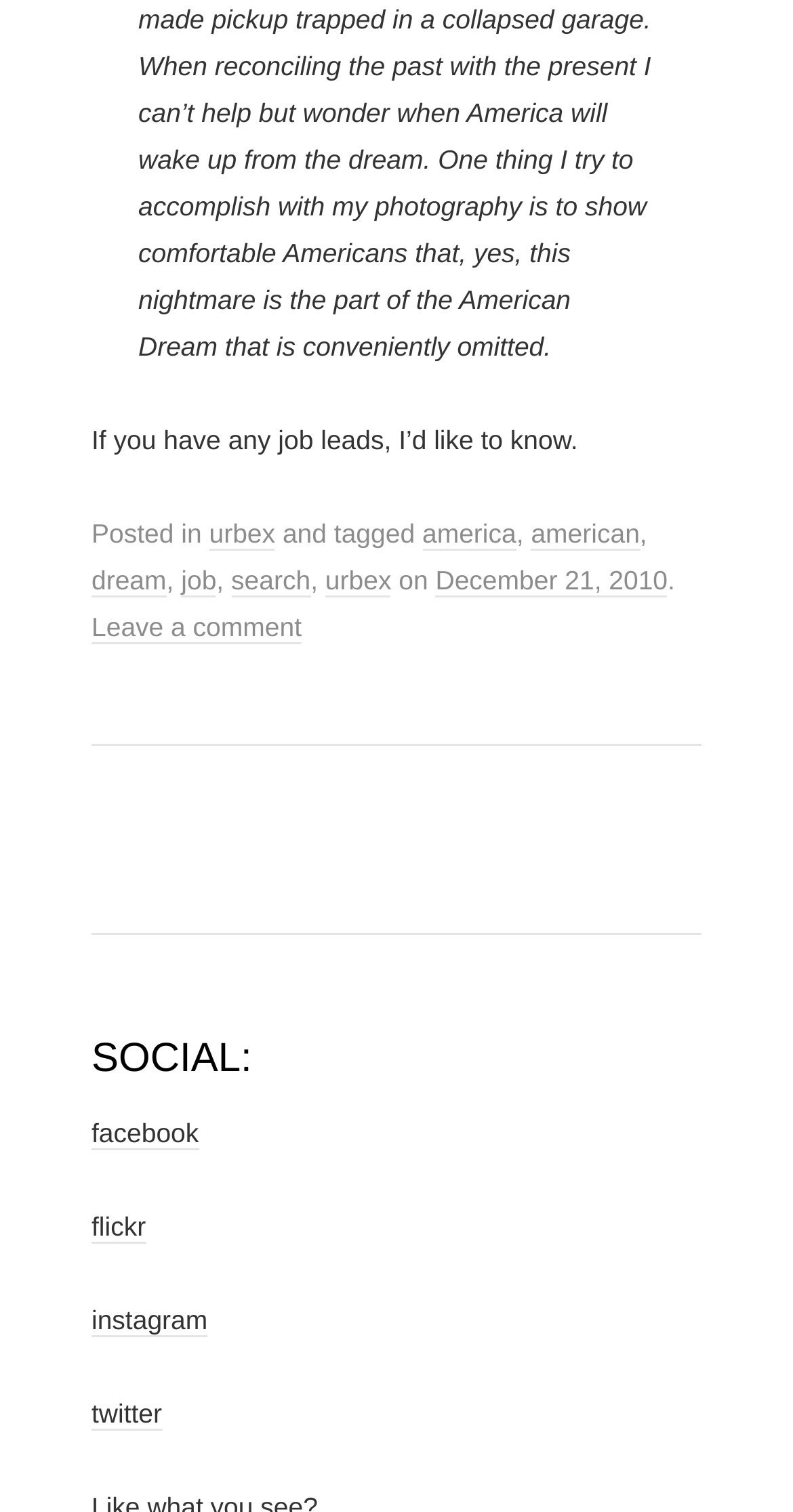With reference to the image, please provide a detailed answer to the following question: How many links are there in the footer section?

In the footer section, there are nine links: 'urbex', 'america', 'american dream', 'job', 'search', 'urbex', 'December 21, 2010', 'Leave a comment', and four social media links. Therefore, there are nine links in total.